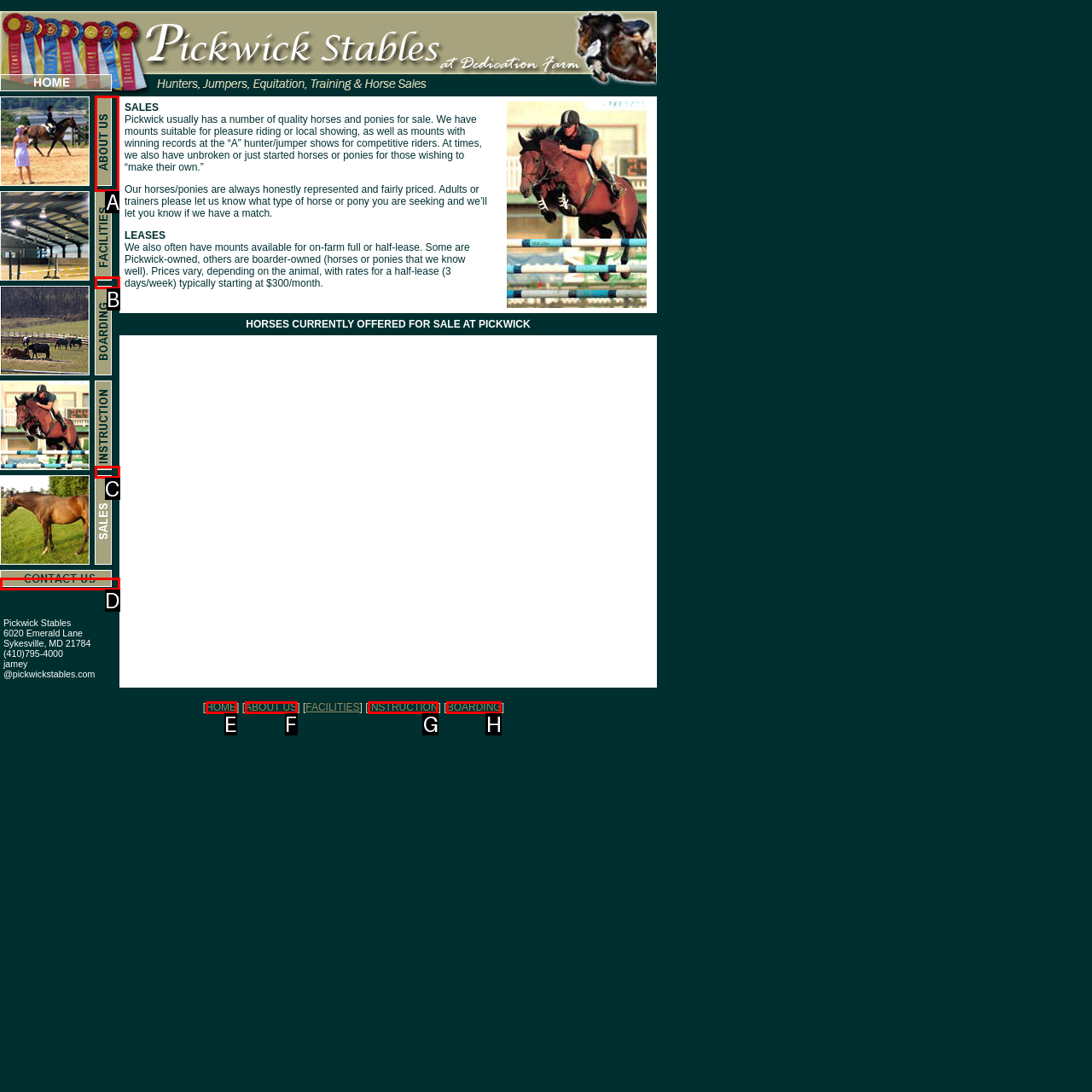Specify which UI element should be clicked to accomplish the task: click ABOUT US. Answer with the letter of the correct choice.

A